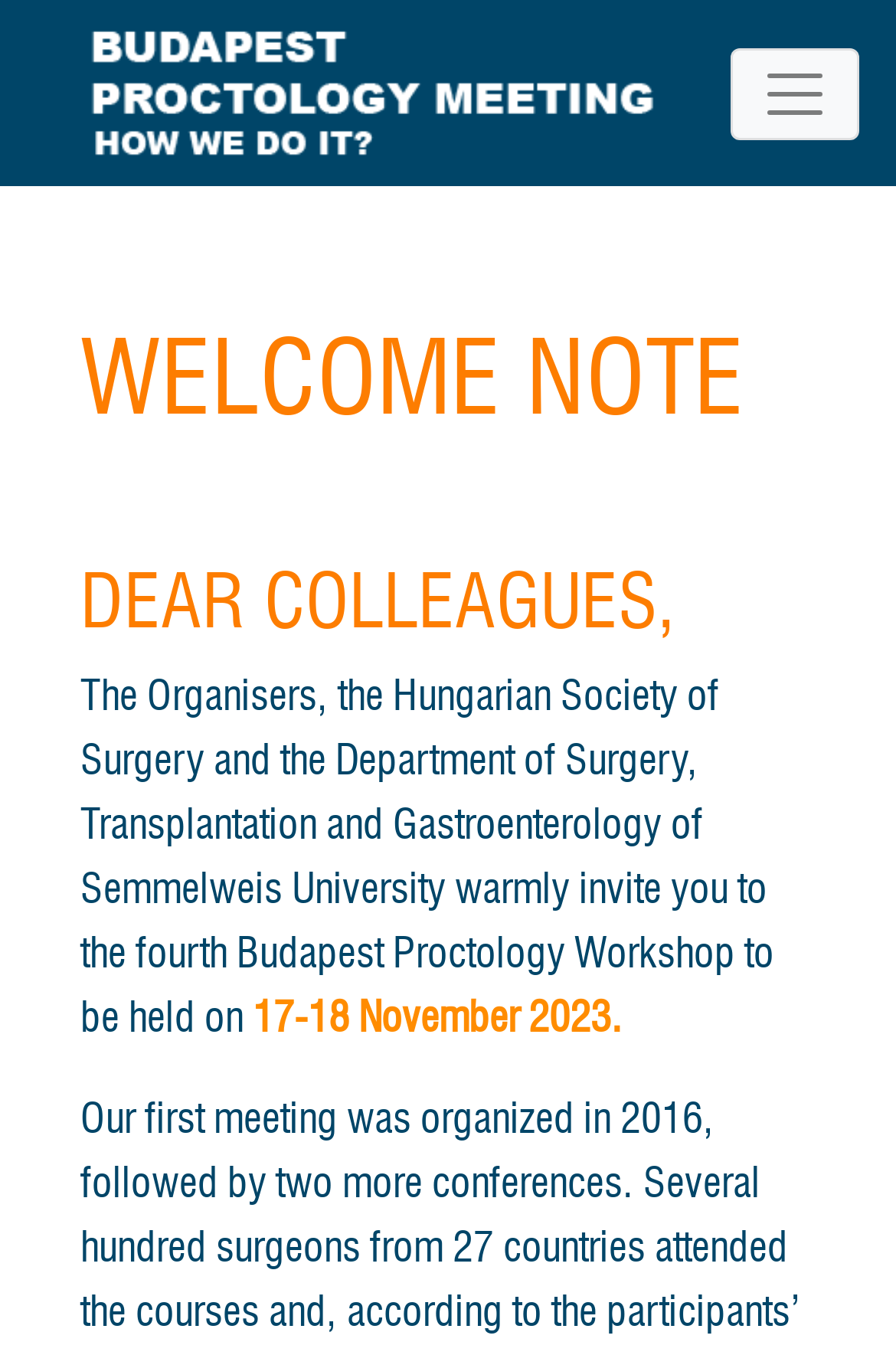What is the logo of the webpage?
We need a detailed and exhaustive answer to the question. Please elaborate.

I found the logo of the webpage by looking at the image element with the text 'Logo' which is located at the top left corner of the webpage.